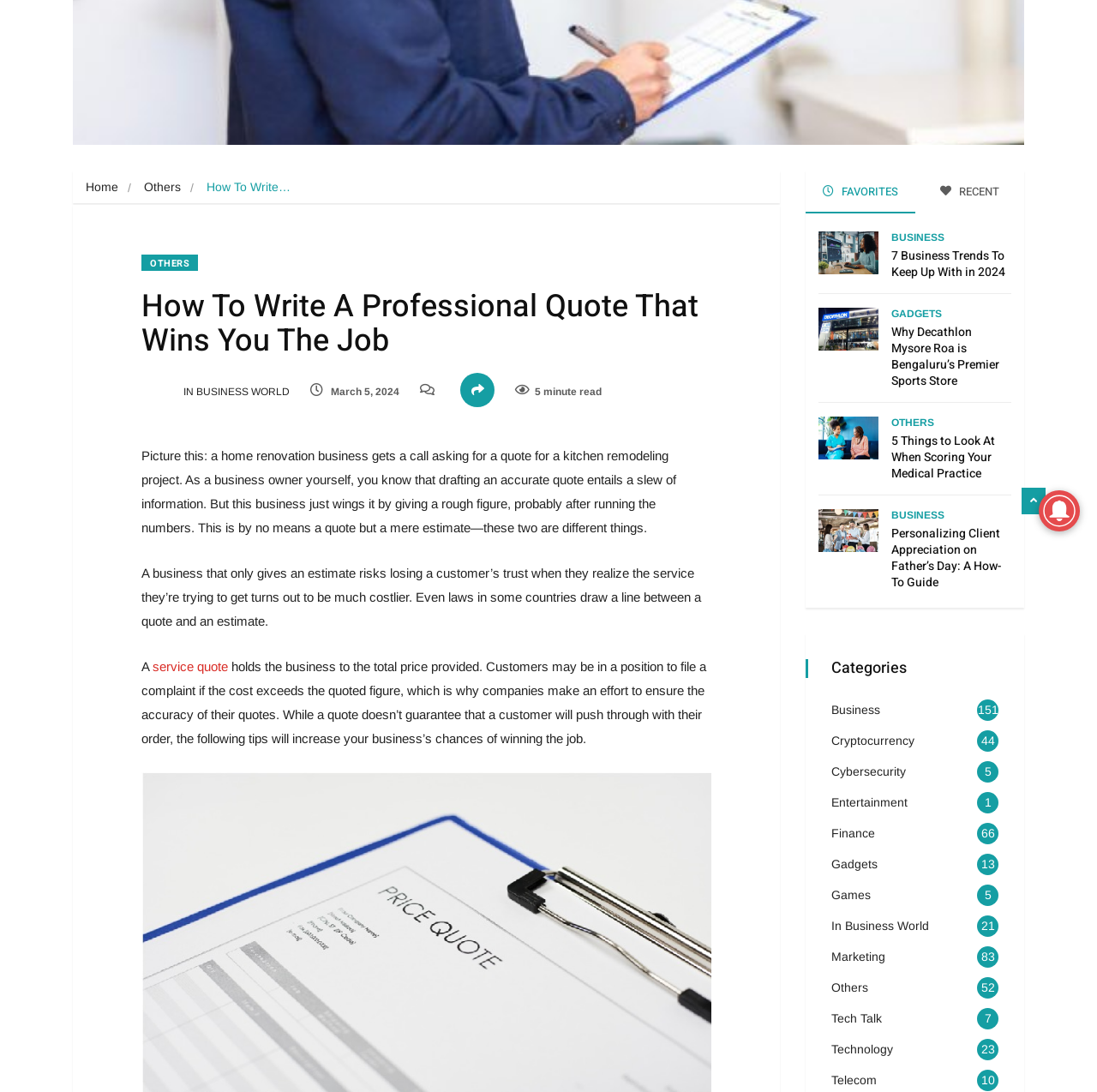Given the description In Business World, predict the bounding box coordinates of the UI element. Ensure the coordinates are in the format (top-left x, top-left y, bottom-right x, bottom-right y) and all values are between 0 and 1.

[0.758, 0.841, 0.847, 0.854]